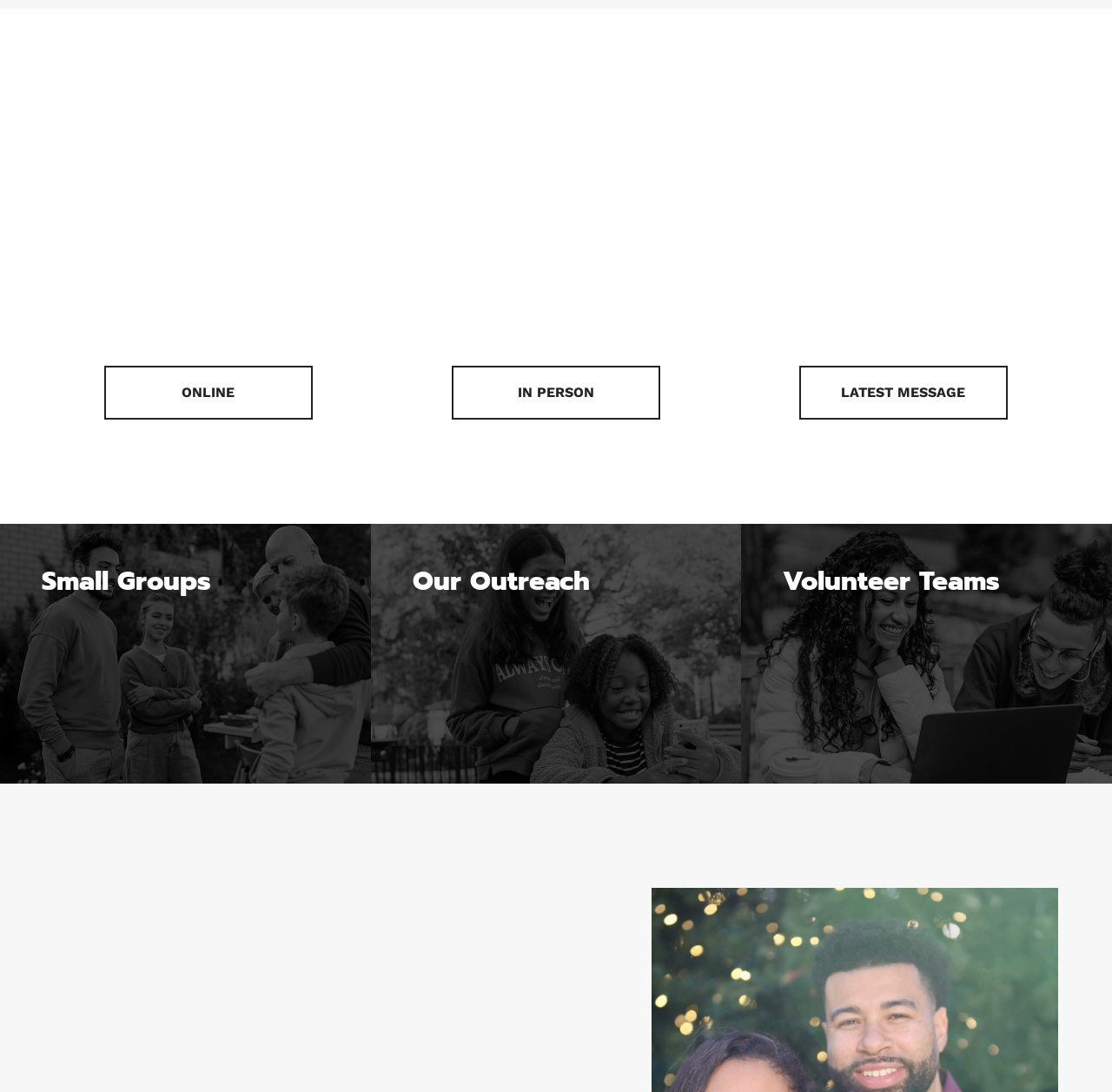Can you specify the bounding box coordinates of the area that needs to be clicked to fulfill the following instruction: "view latest message"?

[0.719, 0.335, 0.906, 0.384]